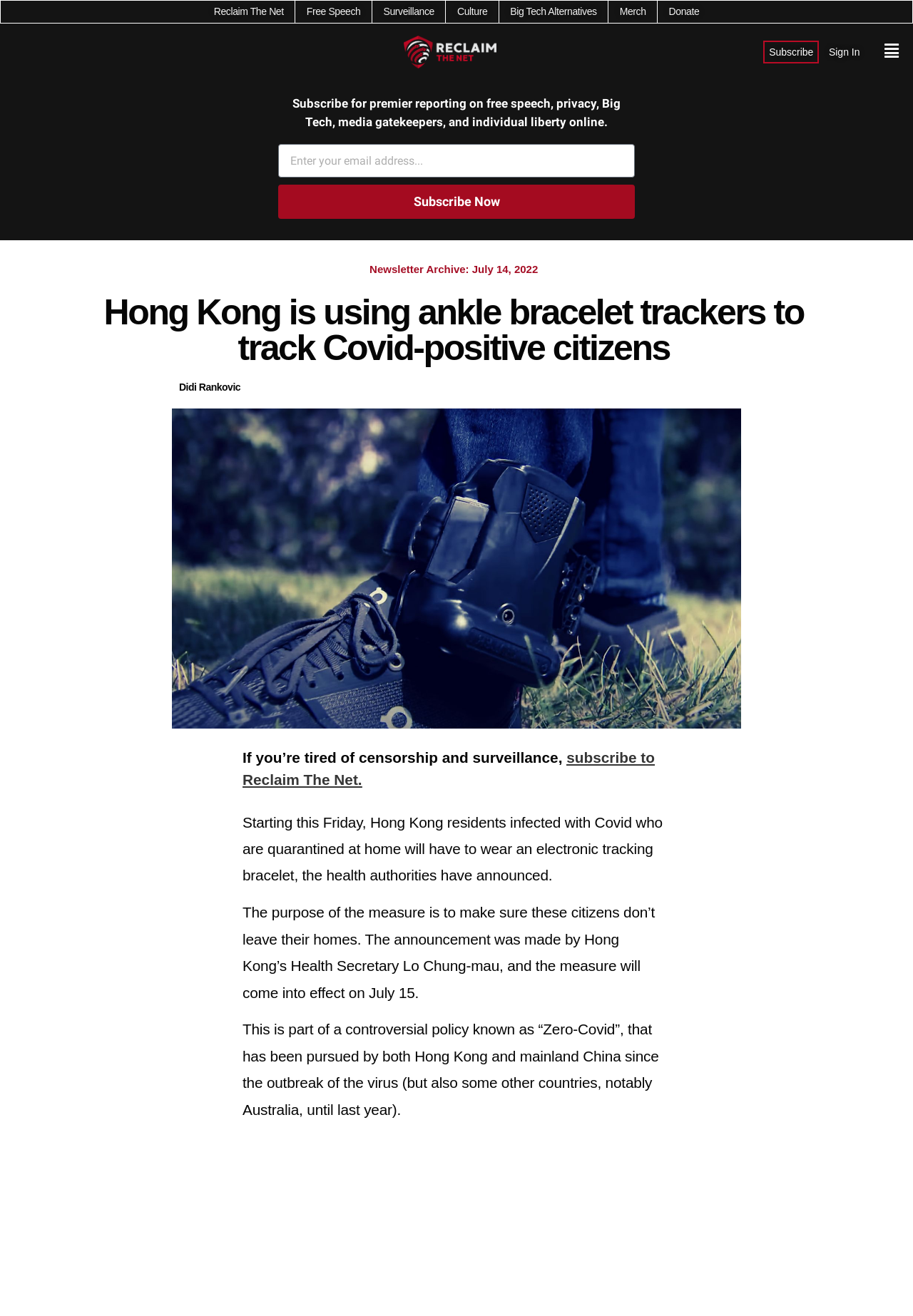What is Hong Kong using to track Covid-positive citizens?
Carefully analyze the image and provide a thorough answer to the question.

Based on the main heading of the webpage, 'Hong Kong is using ankle bracelet trackers to track Covid-positive citizens', it is clear that Hong Kong is using ankle bracelet trackers to track Covid-positive citizens.